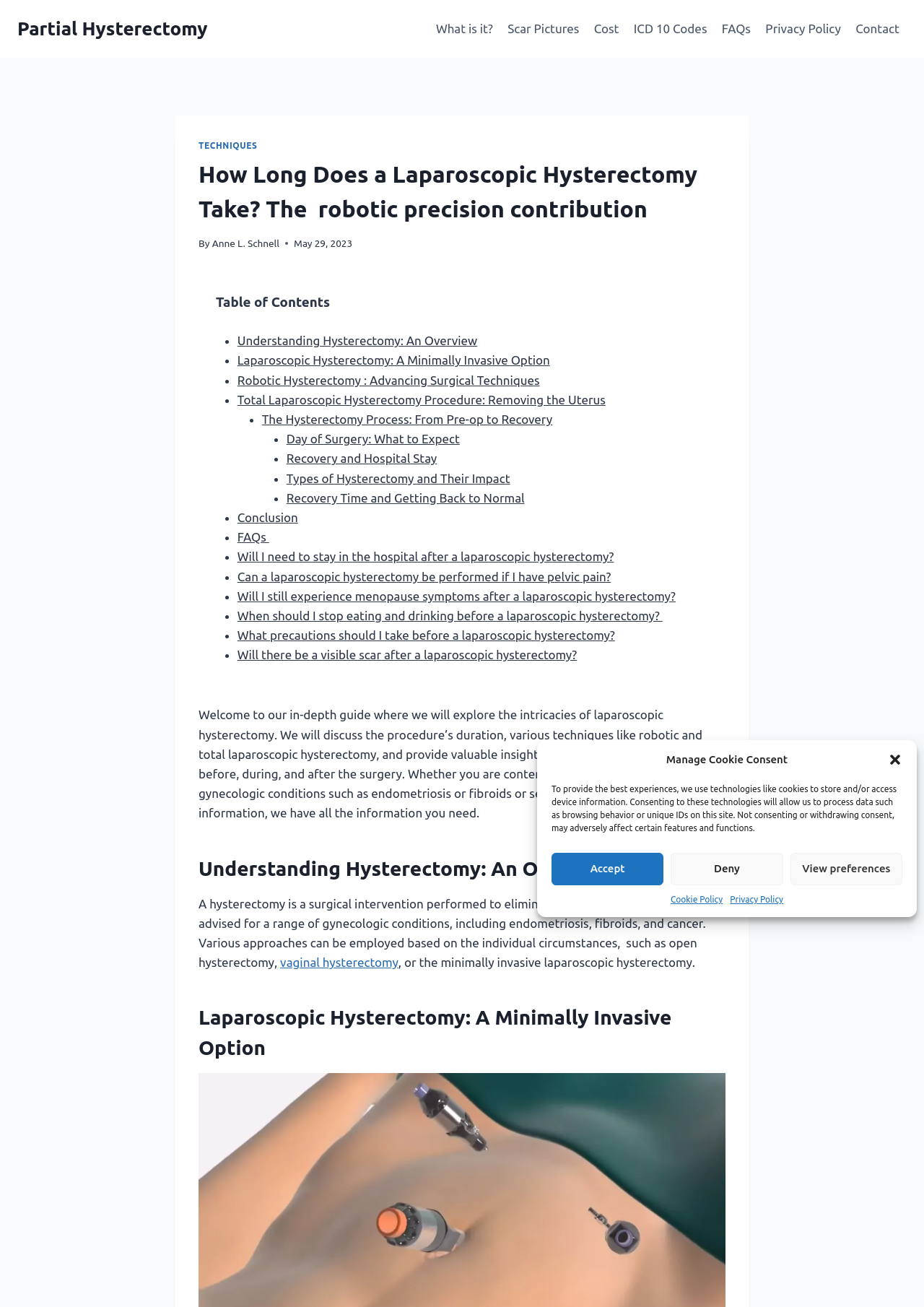Please answer the following question using a single word or phrase: What are the two types of laparoscopic hysterectomy mentioned?

Robotic and Total